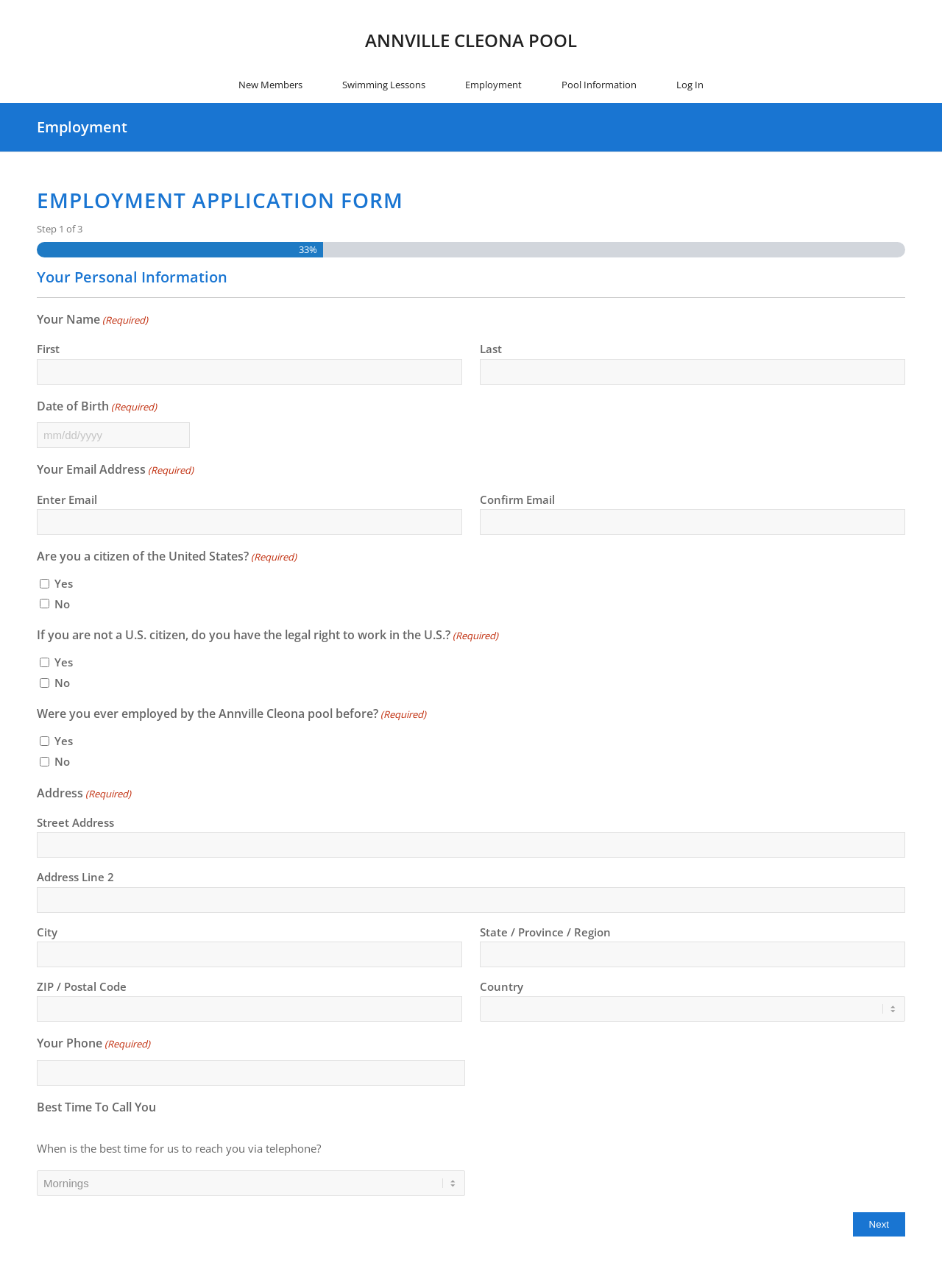What is the title of the webpage? Based on the image, give a response in one word or a short phrase.

Employment – Annville Cleona Pool